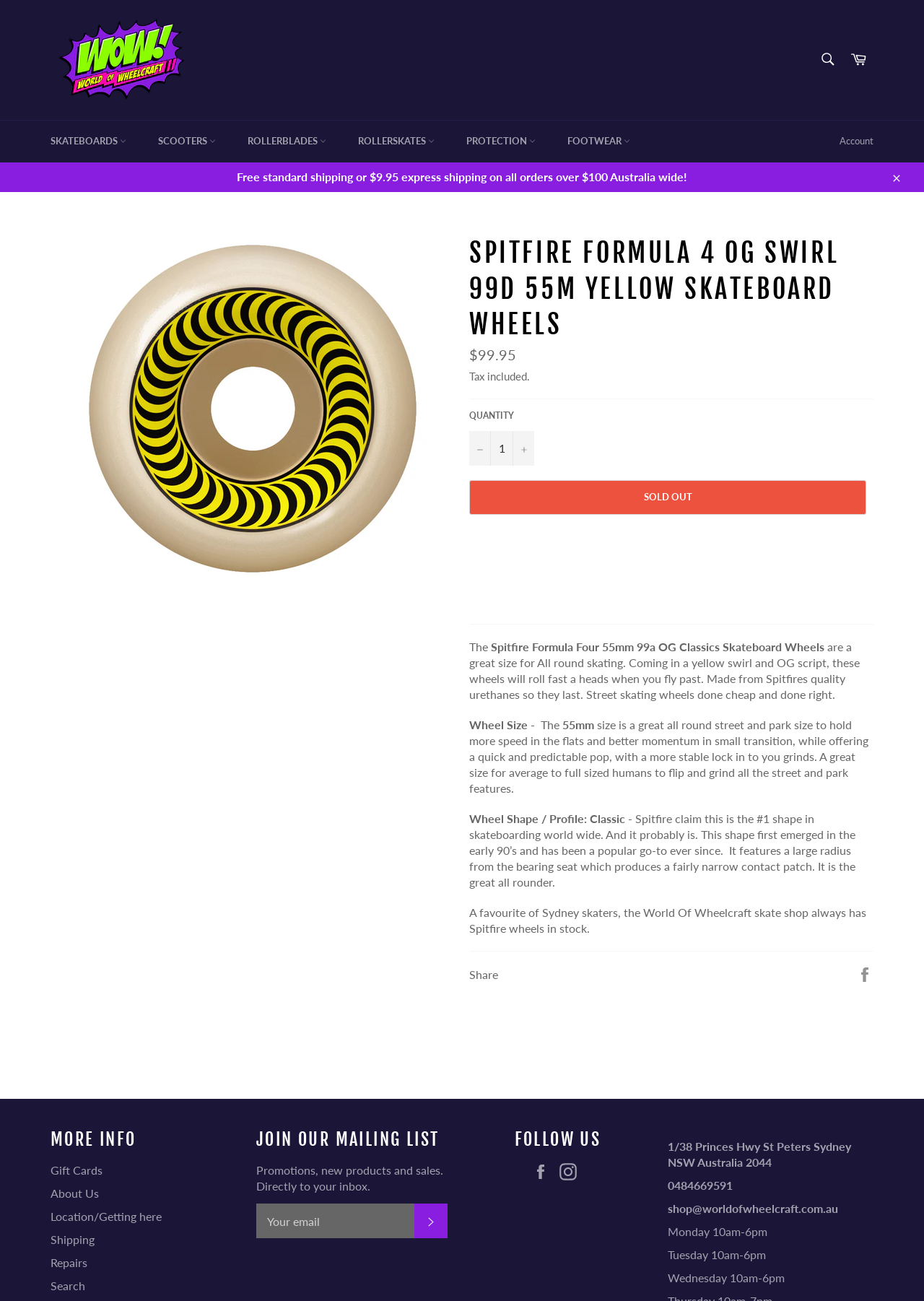Please identify the coordinates of the bounding box that should be clicked to fulfill this instruction: "Increase item quantity by one".

[0.555, 0.331, 0.578, 0.358]